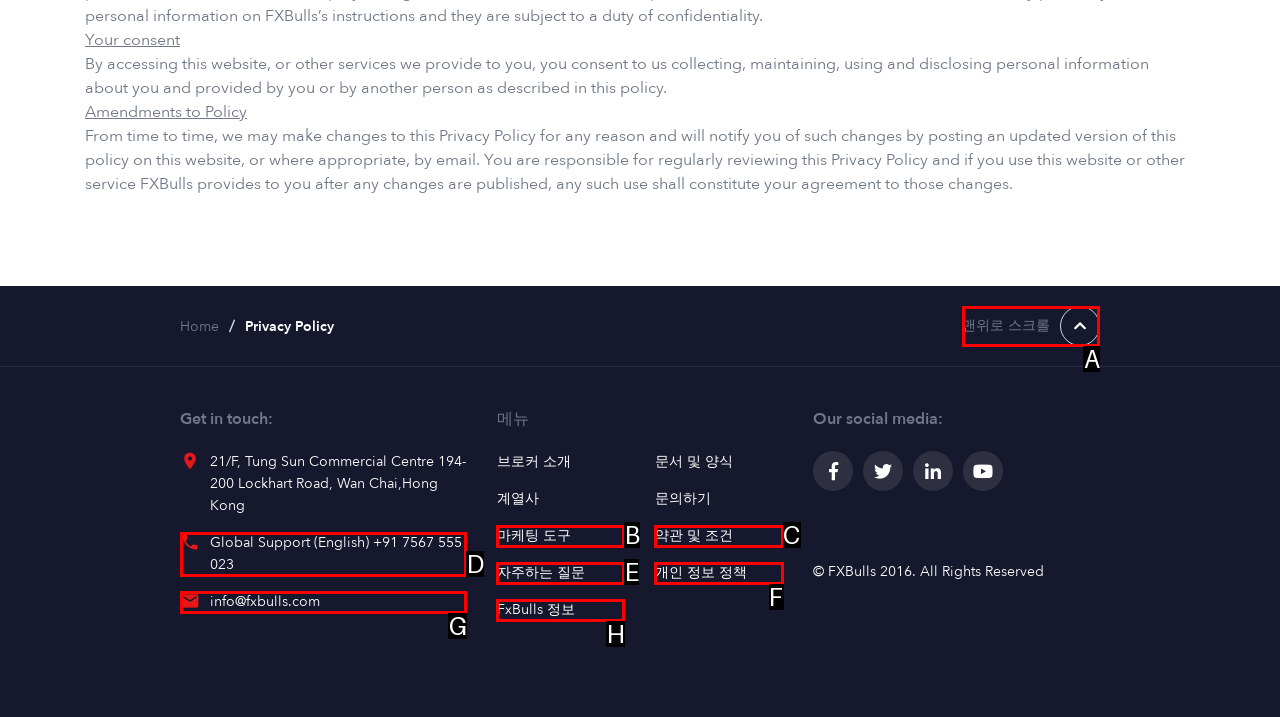Given the task: Scroll to top, tell me which HTML element to click on.
Answer with the letter of the correct option from the given choices.

A